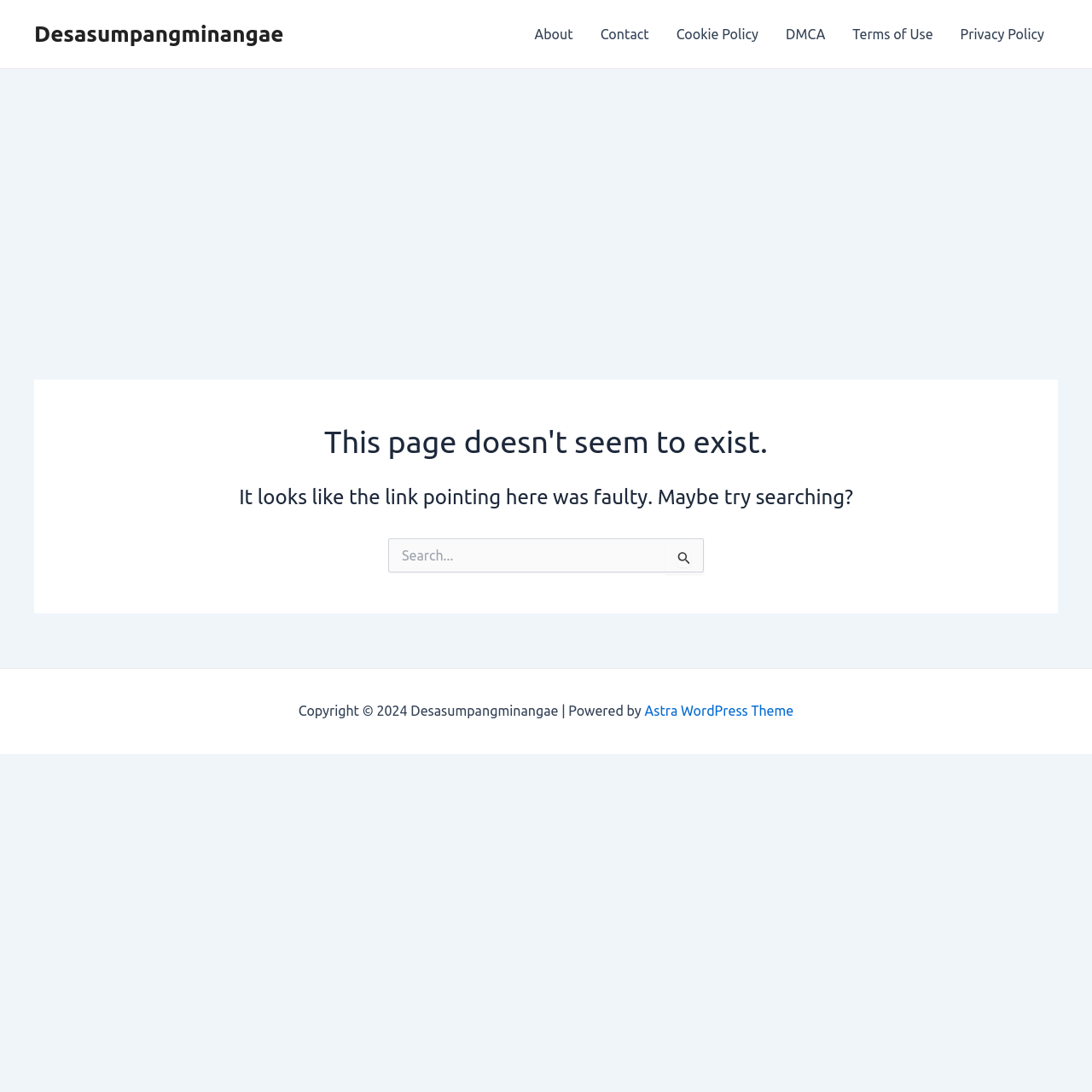Locate the bounding box coordinates of the area to click to fulfill this instruction: "Click the Contact link". The bounding box should be presented as four float numbers between 0 and 1, in the order [left, top, right, bottom].

[0.537, 0.0, 0.607, 0.062]